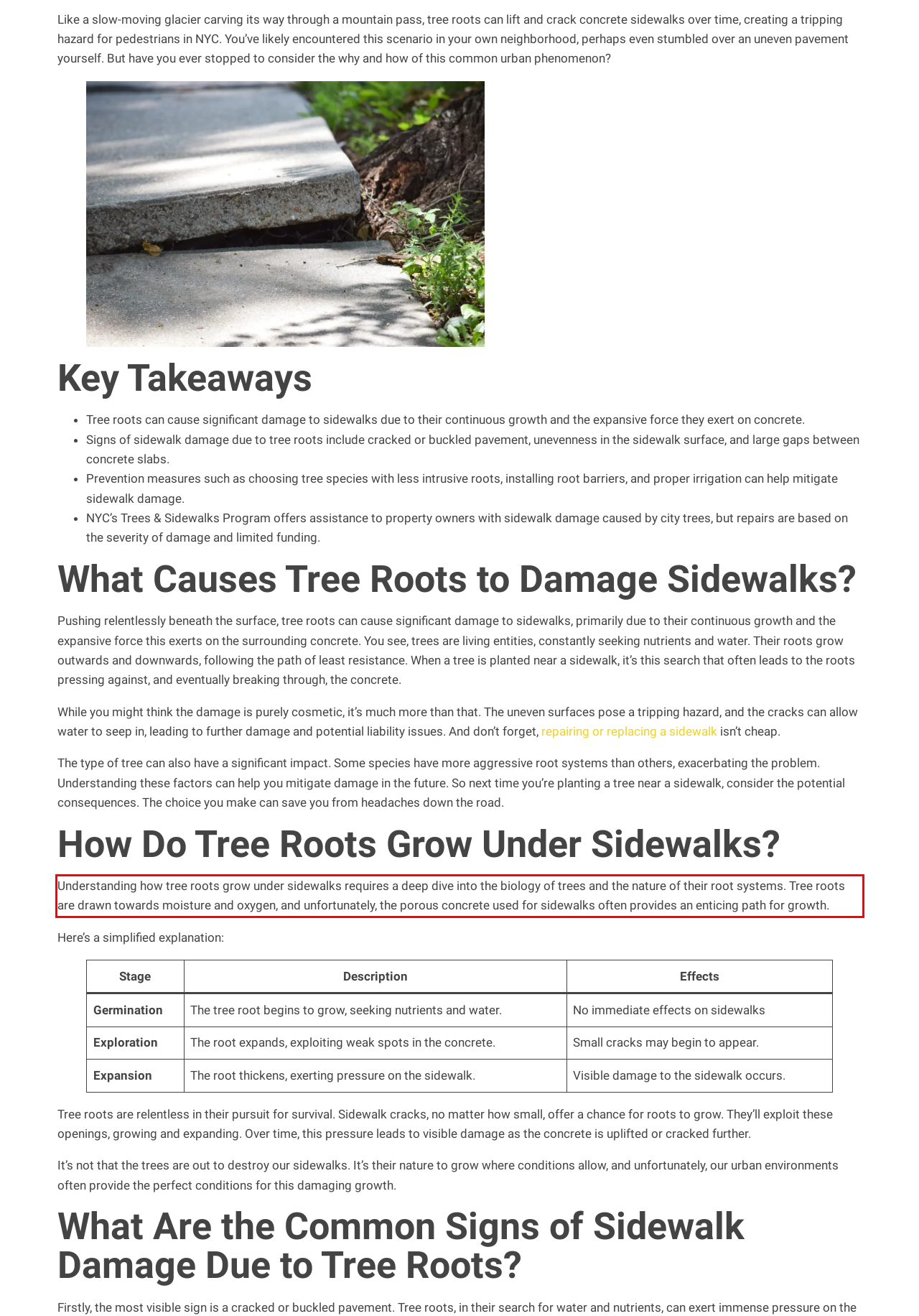Given the screenshot of the webpage, identify the red bounding box, and recognize the text content inside that red bounding box.

Understanding how tree roots grow under sidewalks requires a deep dive into the biology of trees and the nature of their root systems. Tree roots are drawn towards moisture and oxygen, and unfortunately, the porous concrete used for sidewalks often provides an enticing path for growth.